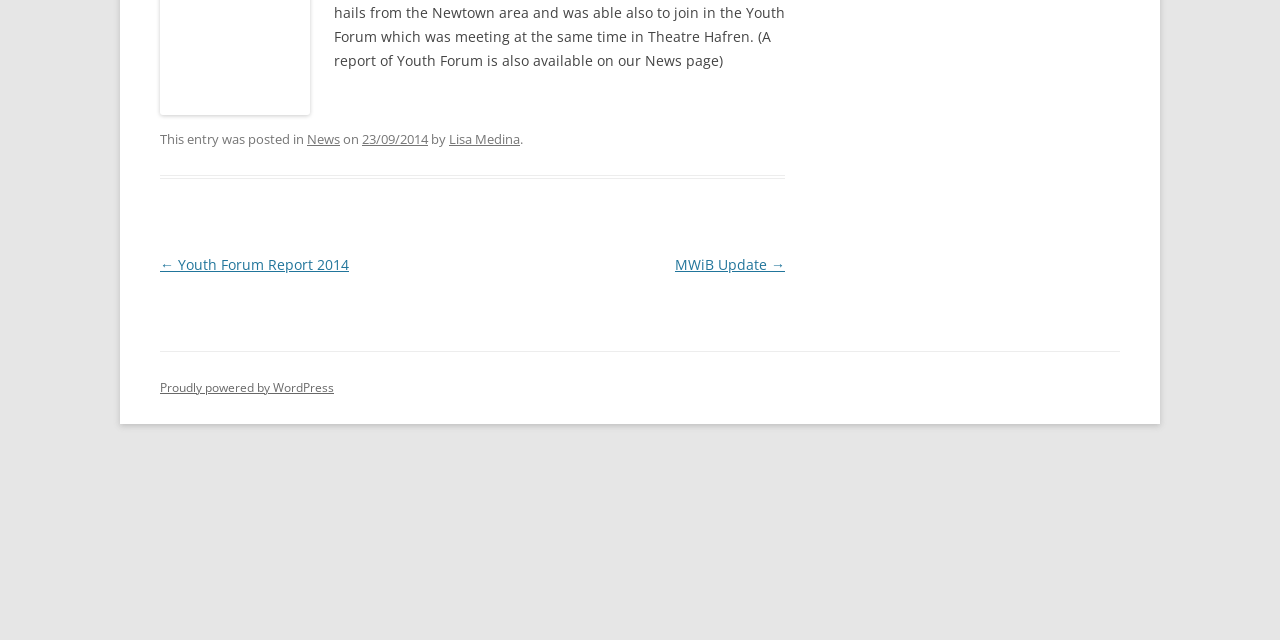Identify and provide the bounding box coordinates of the UI element described: "Pelipal - France". The coordinates should be formatted as [left, top, right, bottom], with each number being a float between 0 and 1.

None